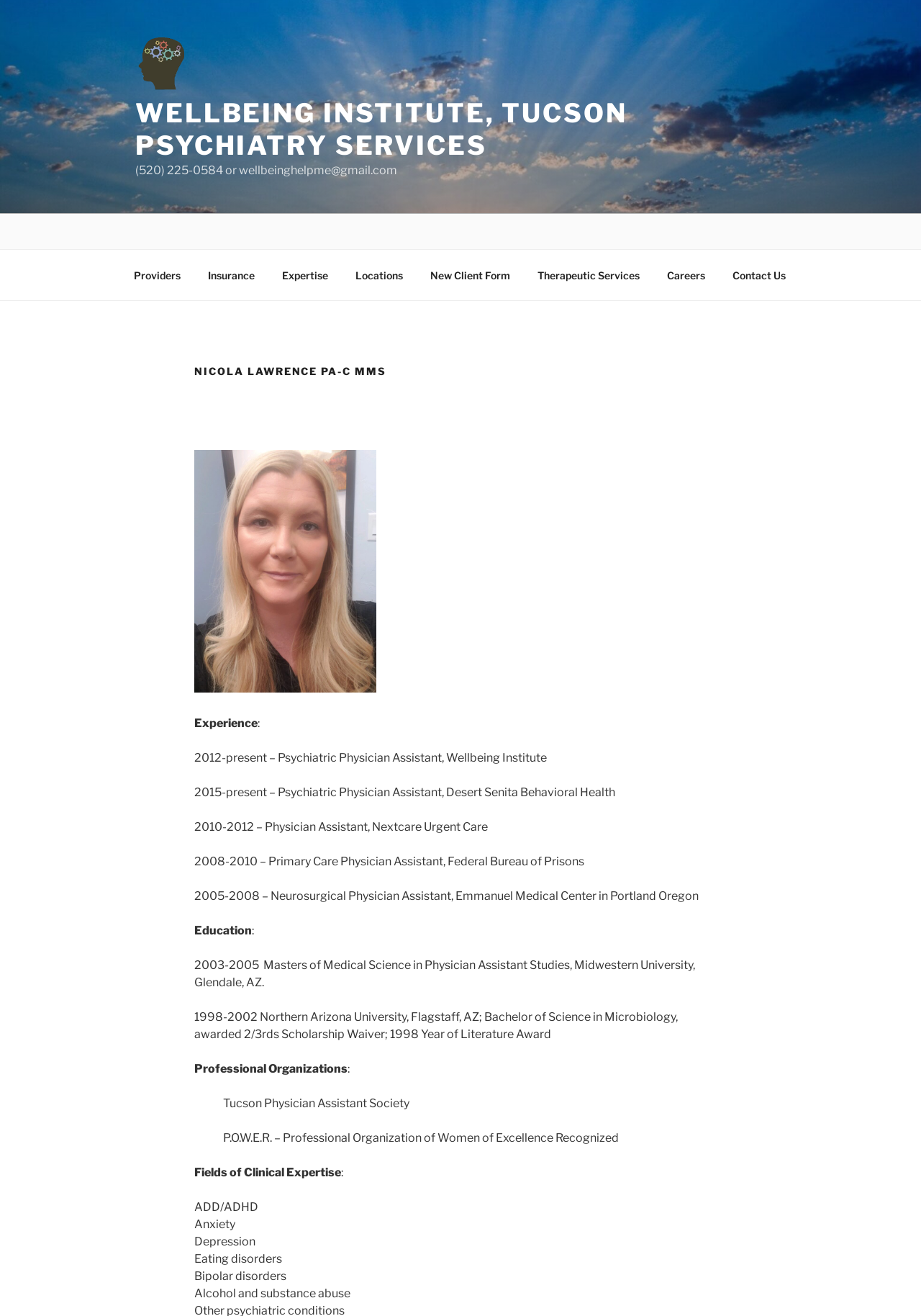Identify the bounding box coordinates of the section to be clicked to complete the task described by the following instruction: "Send an email to wellbeinghelpme@gmail.com". The coordinates should be four float numbers between 0 and 1, formatted as [left, top, right, bottom].

[0.259, 0.124, 0.431, 0.135]